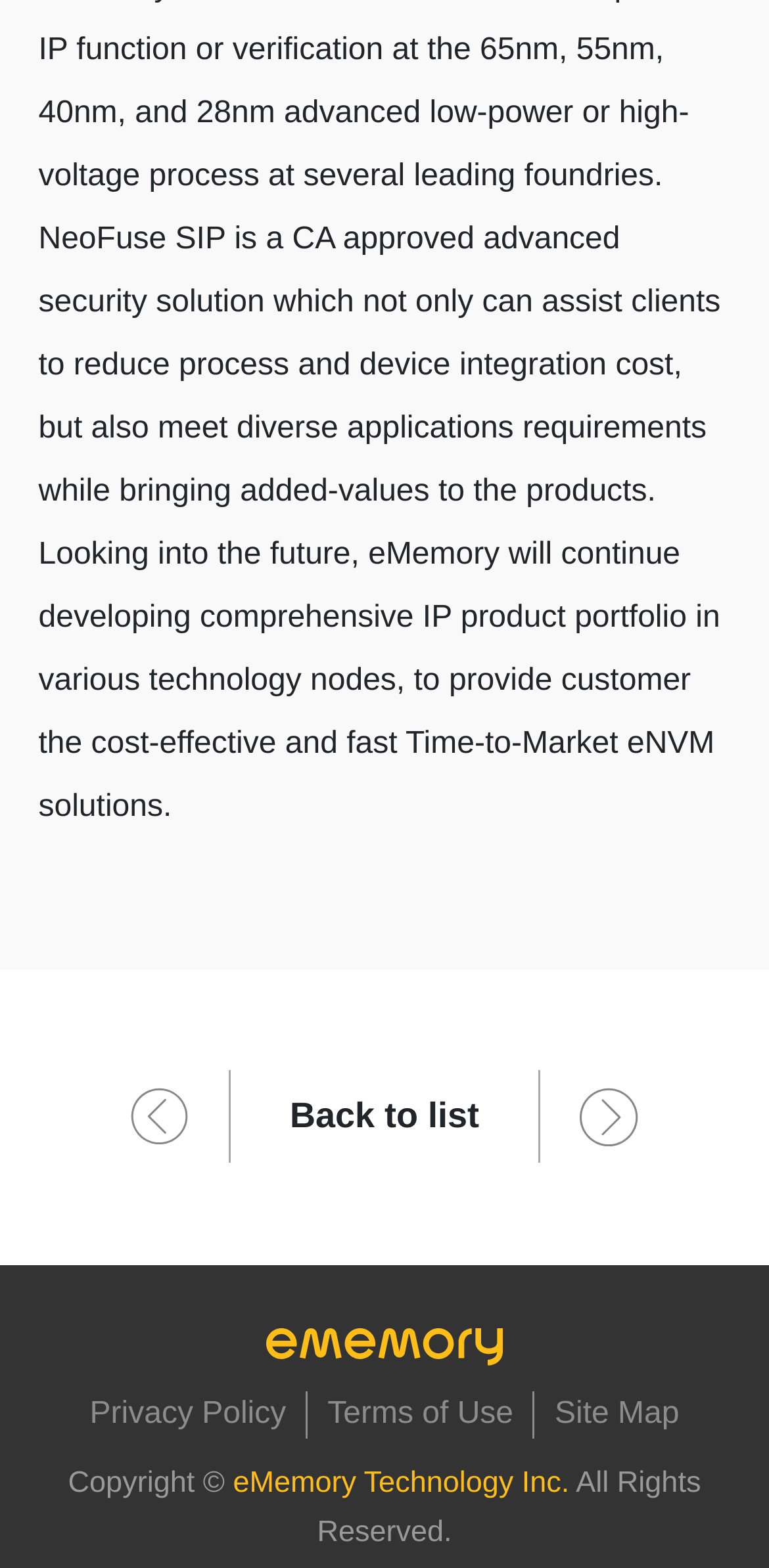Please respond to the question using a single word or phrase:
How many links are there in the footer?

4